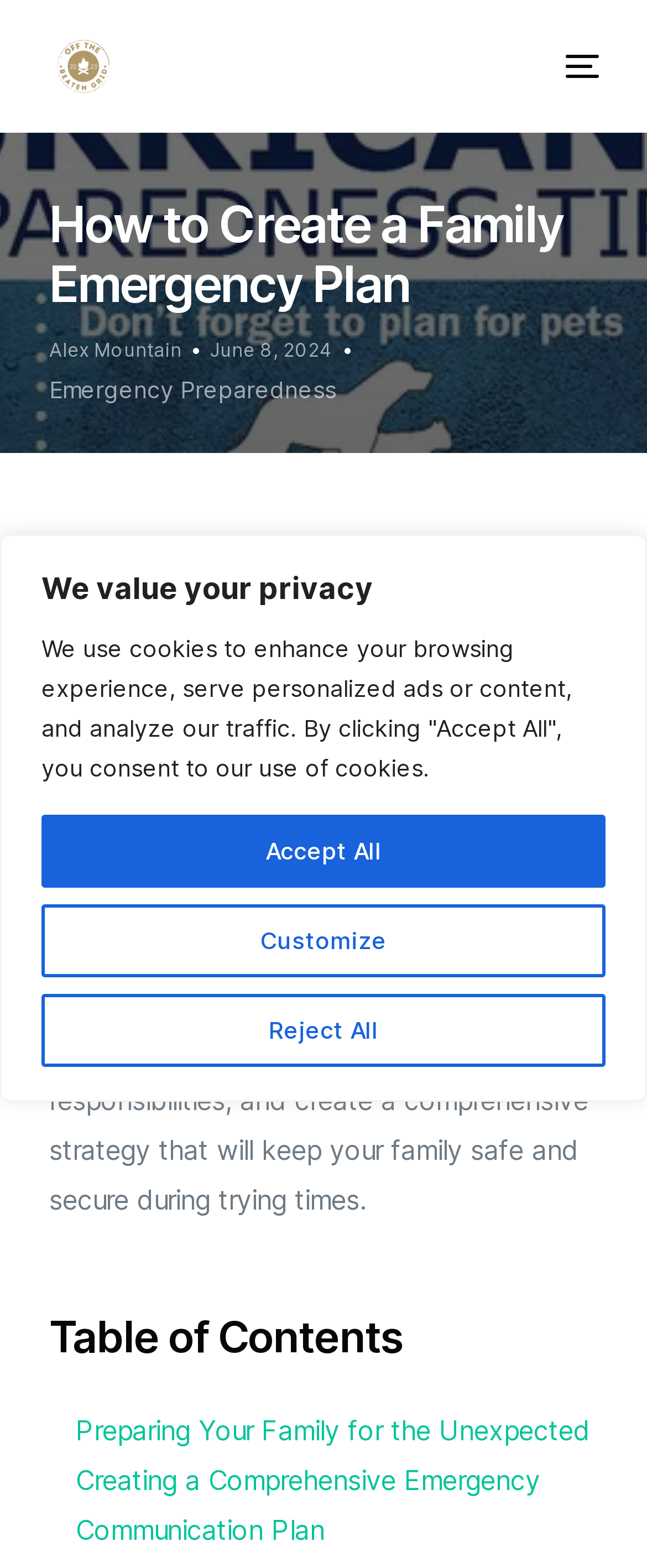Provide a one-word or brief phrase answer to the question:
What is the title of the section that lists the topics to be covered?

Table of Contents